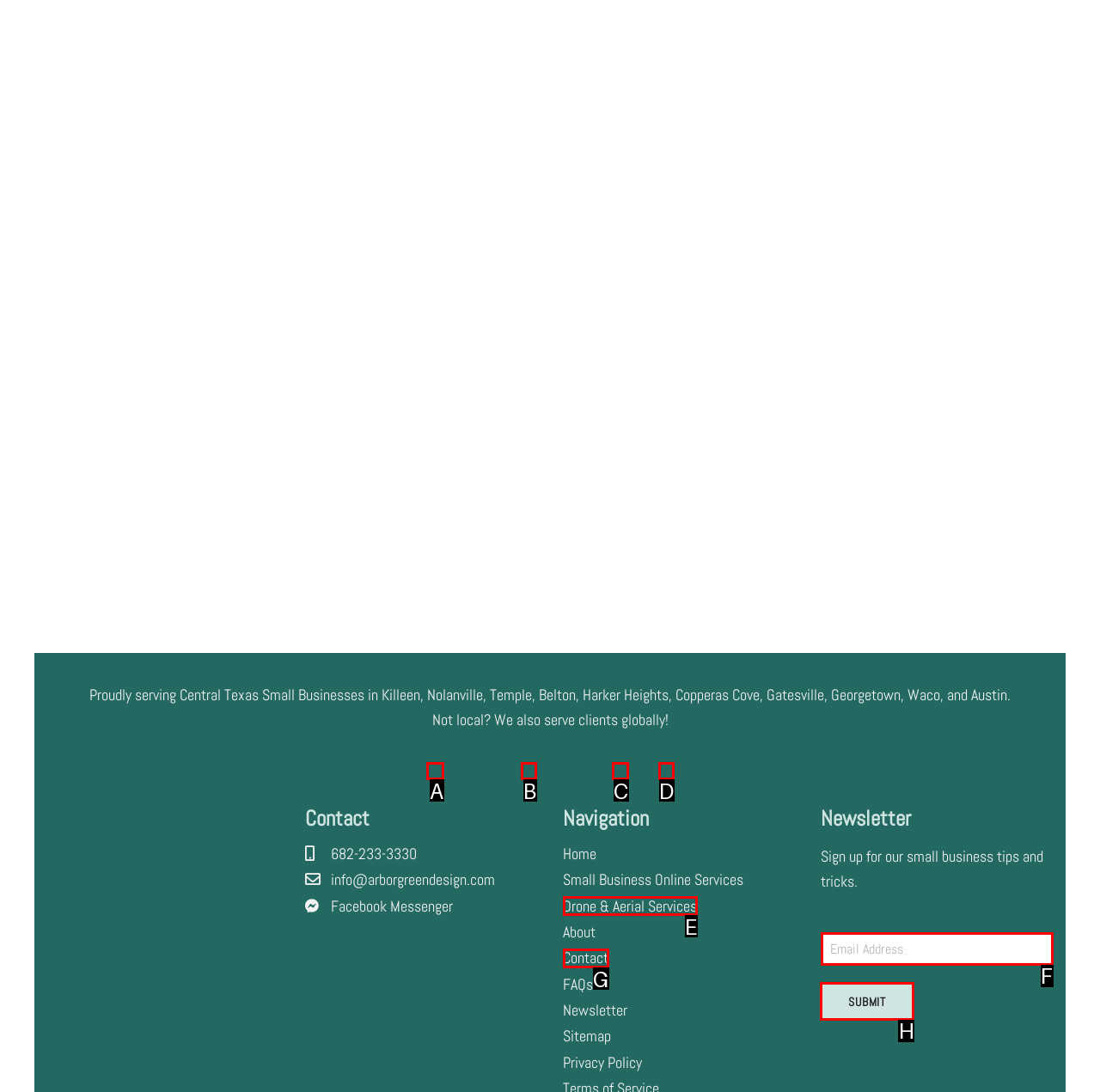Identify which HTML element to click to fulfill the following task: Click the submit button. Provide your response using the letter of the correct choice.

H